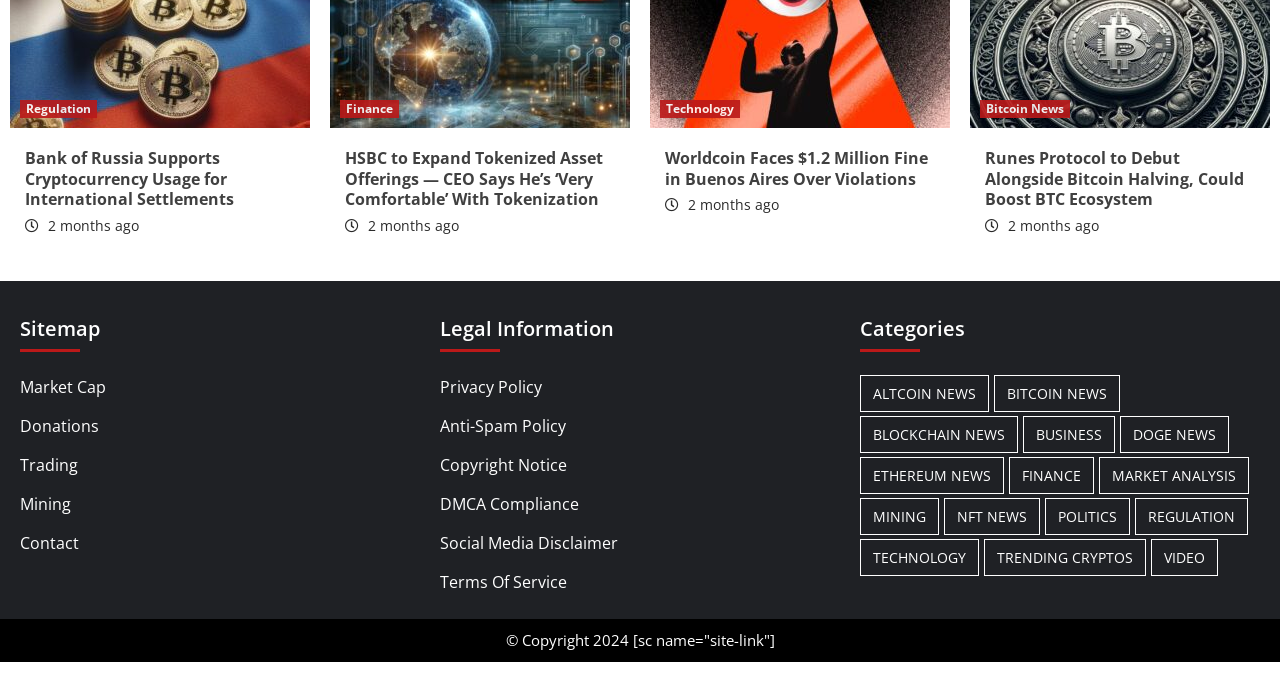Locate the bounding box coordinates of the clickable area to execute the instruction: "Click on 'Bank of Russia Supports Cryptocurrency Usage for International Settlements'". Provide the coordinates as four float numbers between 0 and 1, represented as [left, top, right, bottom].

[0.02, 0.212, 0.183, 0.304]